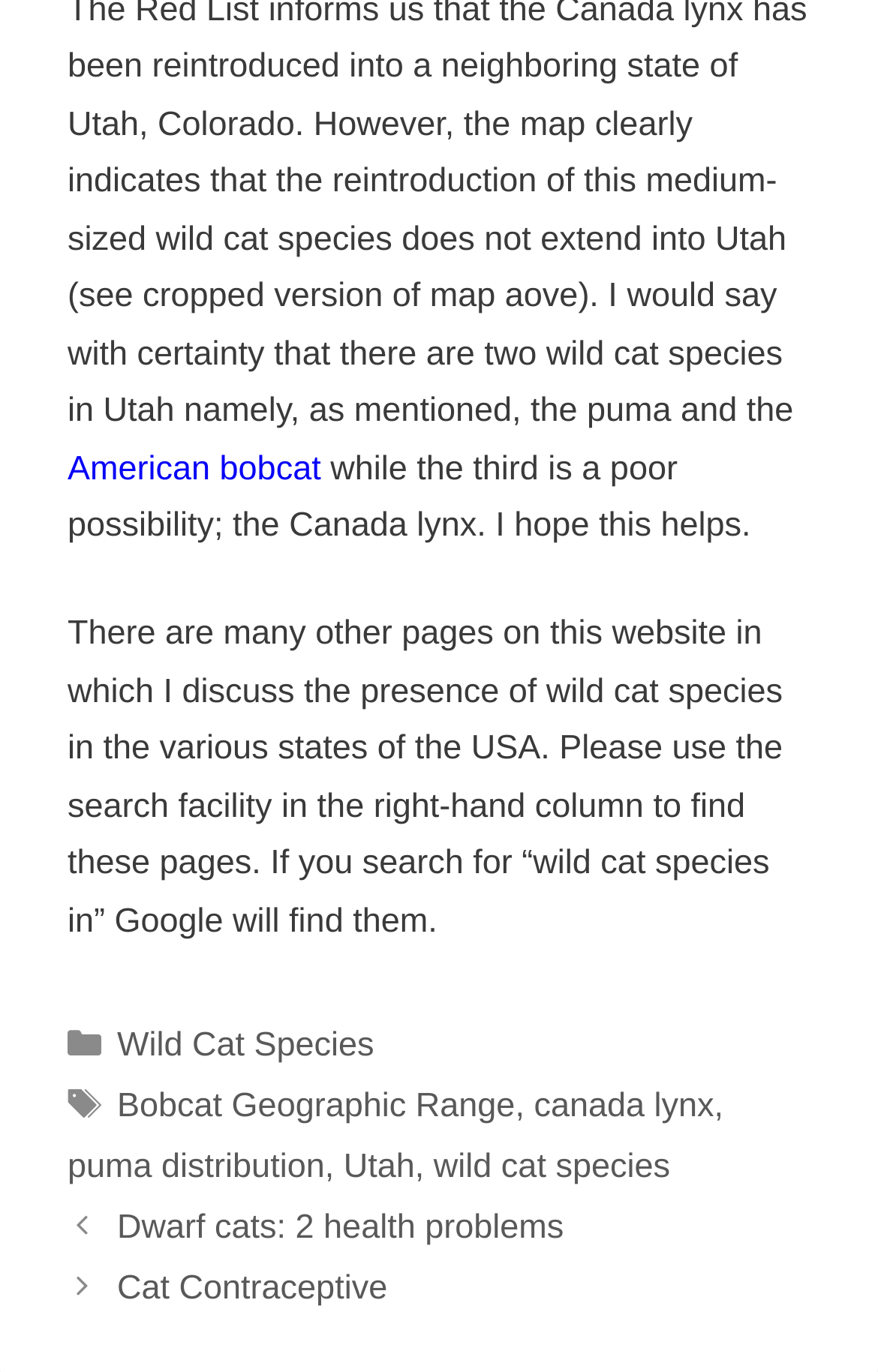Locate the bounding box coordinates of the region to be clicked to comply with the following instruction: "Check 'What to Expect from Estate Planning Attorneys'". The coordinates must be four float numbers between 0 and 1, in the form [left, top, right, bottom].

None